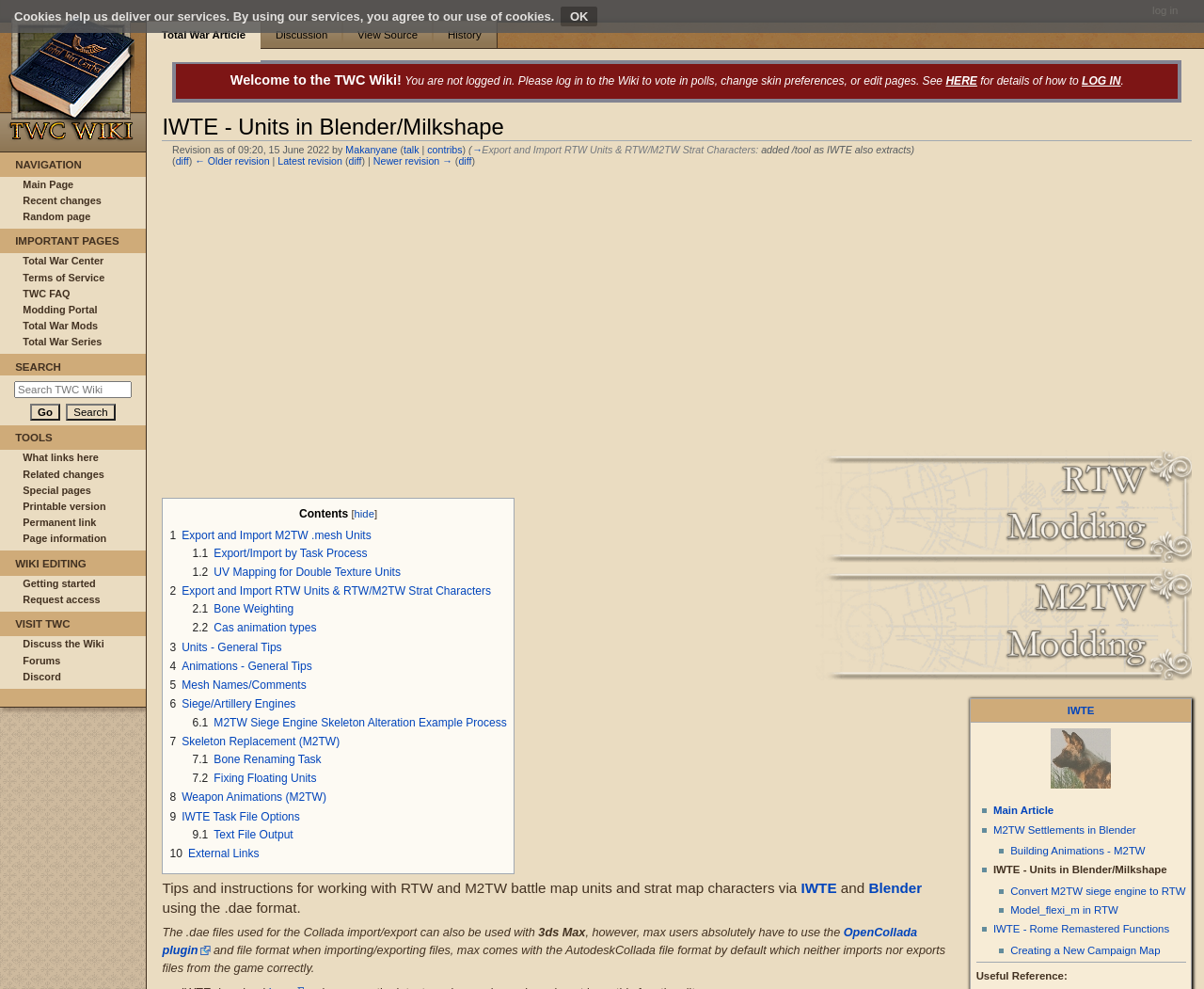What is the difference between RTW and M2TW units?
Please answer the question with a detailed and comprehensive explanation.

The webpage mentions RTW units and M2TW units separately, indicating that they are units specific to different games. RTW units are for Rome: Total War, while M2TW units are for Medieval II: Total War. The webpage provides guides on how to export and import these units using IWTE.